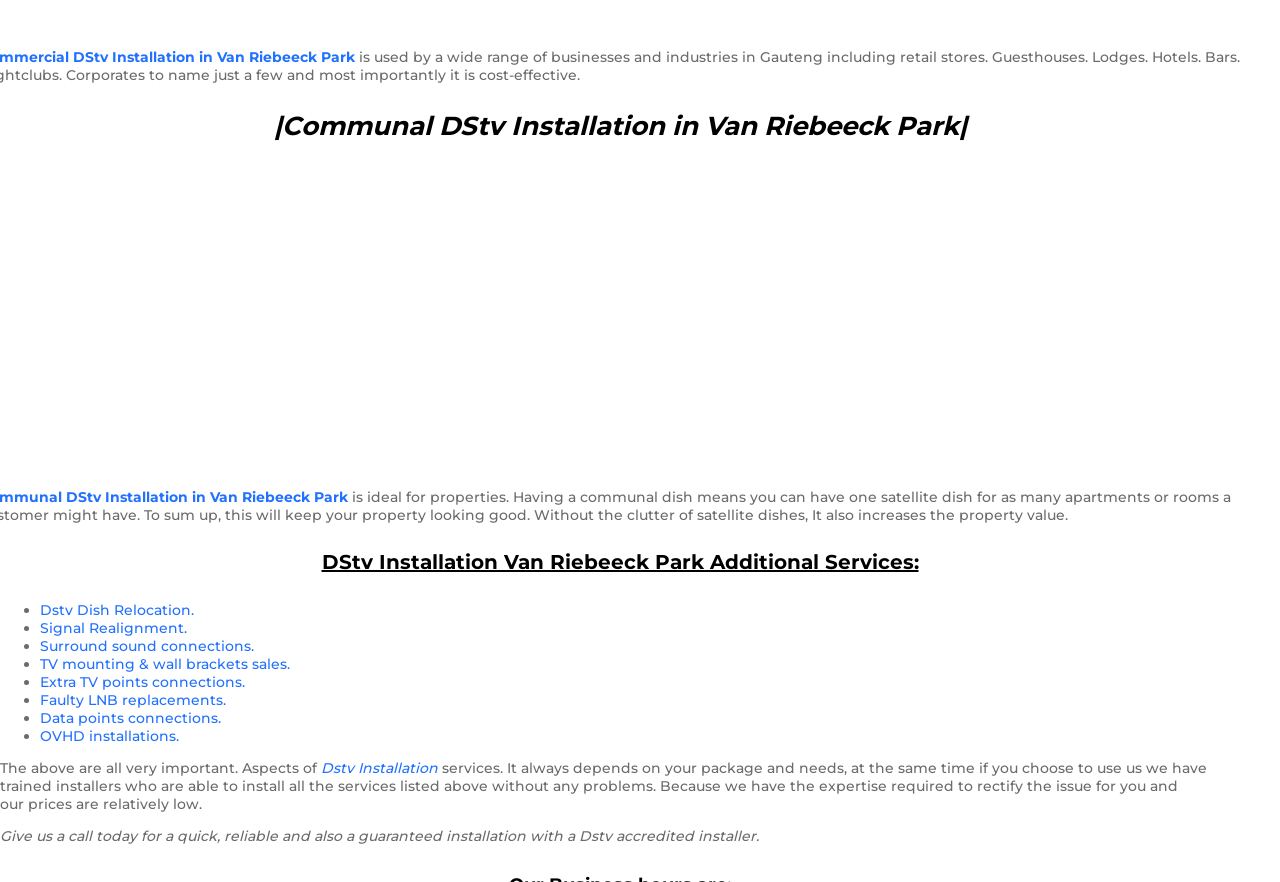Based on the image, please respond to the question with as much detail as possible:
What is the location of the communal DStv installation?

The location of the communal DStv installation is mentioned in the heading '|Communal DStv Installation in Van Riebeeck Park|' which is located at the top of the webpage.